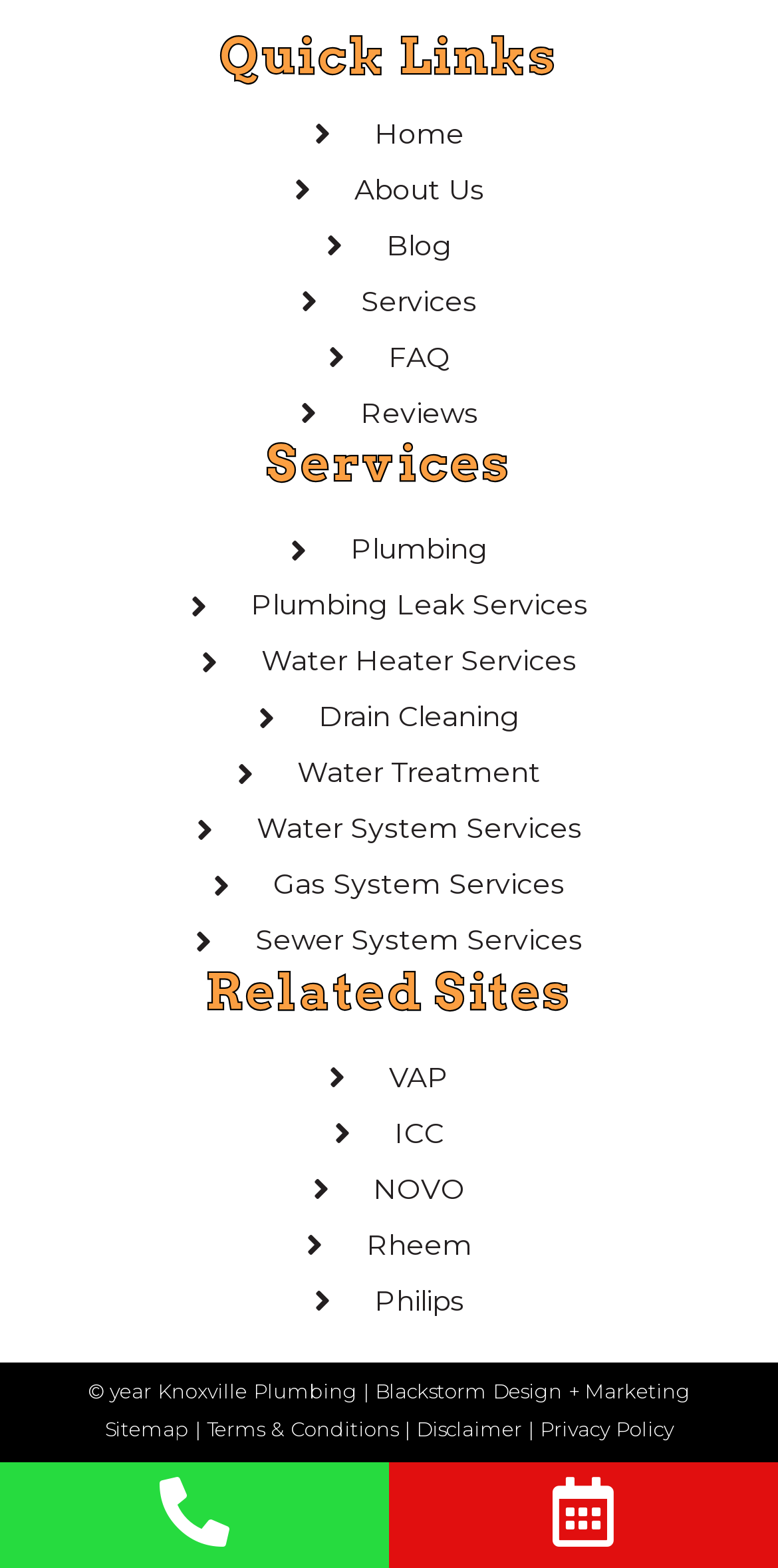Find the bounding box coordinates of the element I should click to carry out the following instruction: "check sitemap".

[0.135, 0.903, 0.242, 0.919]